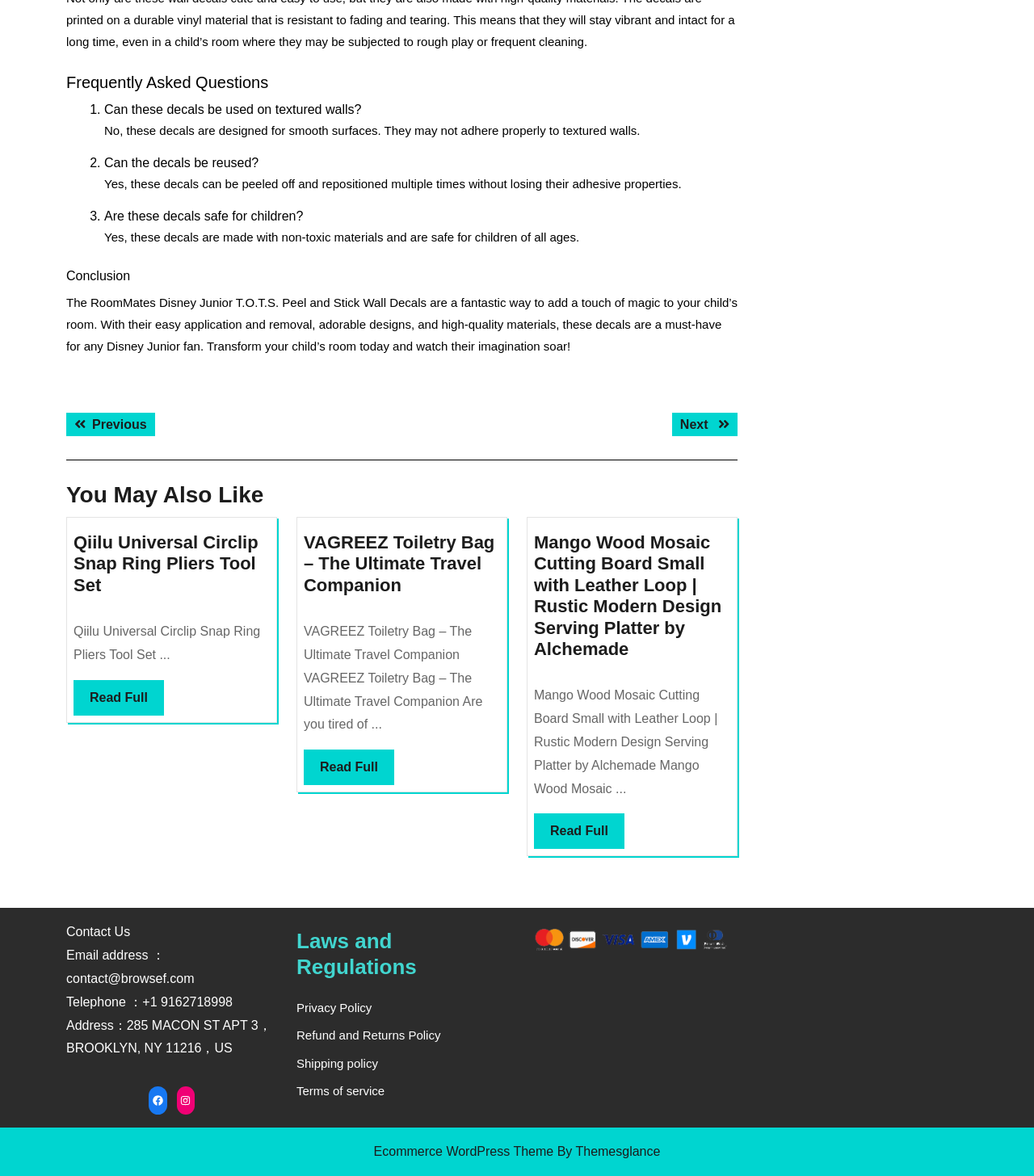Please answer the following question using a single word or phrase: 
How many articles are in the 'You May Also Like' section?

3